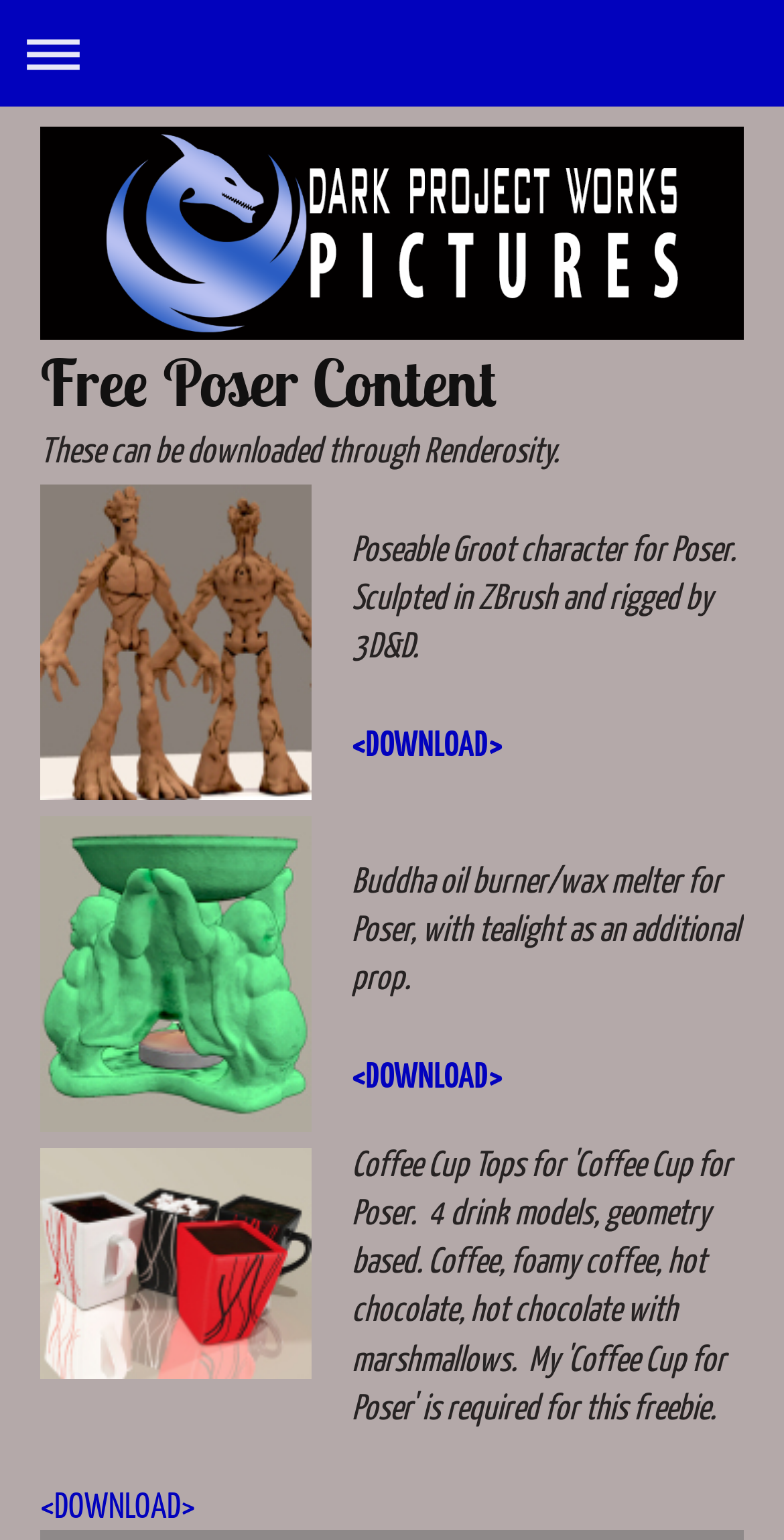Look at the image and write a detailed answer to the question: 
What is the name of the first downloadable item?

I looked at the text preceding the first '<DOWNLOAD>' link, which describes the item as 'Poseable Groot character for Poser.'